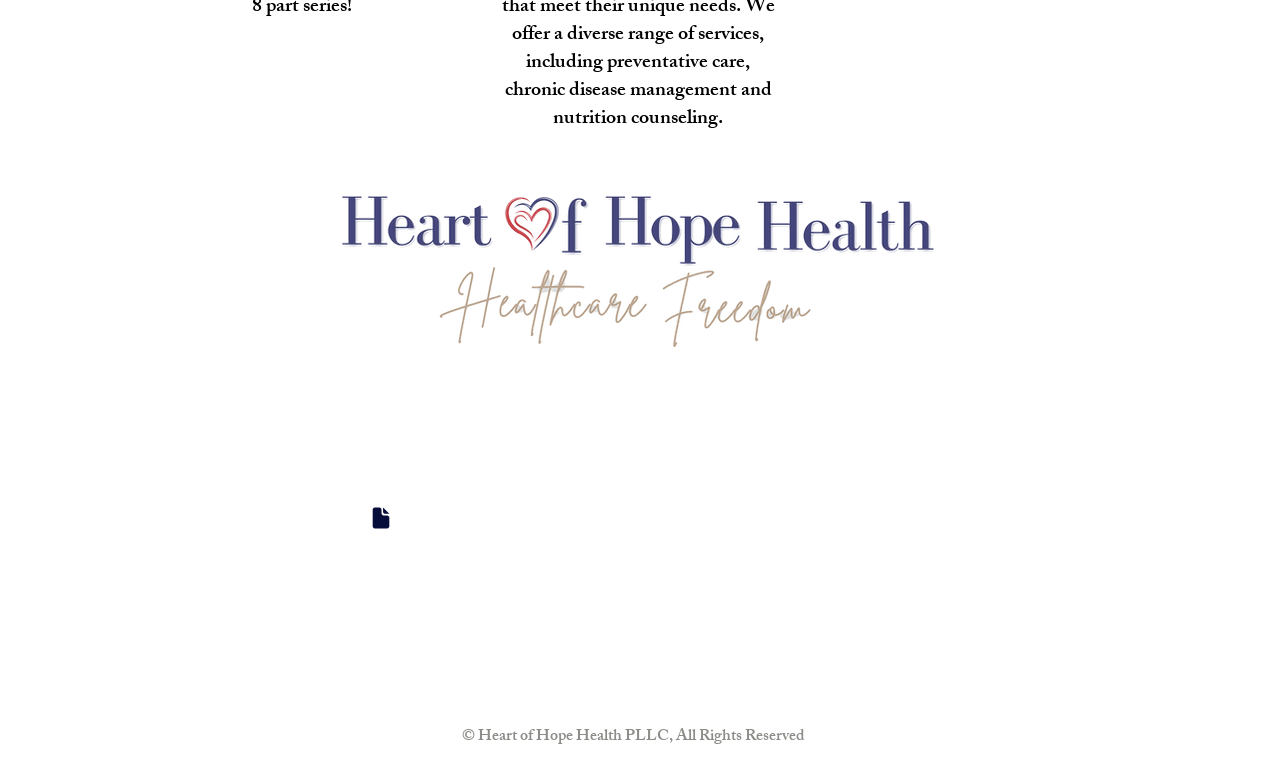Please locate the bounding box coordinates of the region I need to click to follow this instruction: "Click the Rumble logo".

[0.474, 0.656, 0.675, 0.744]